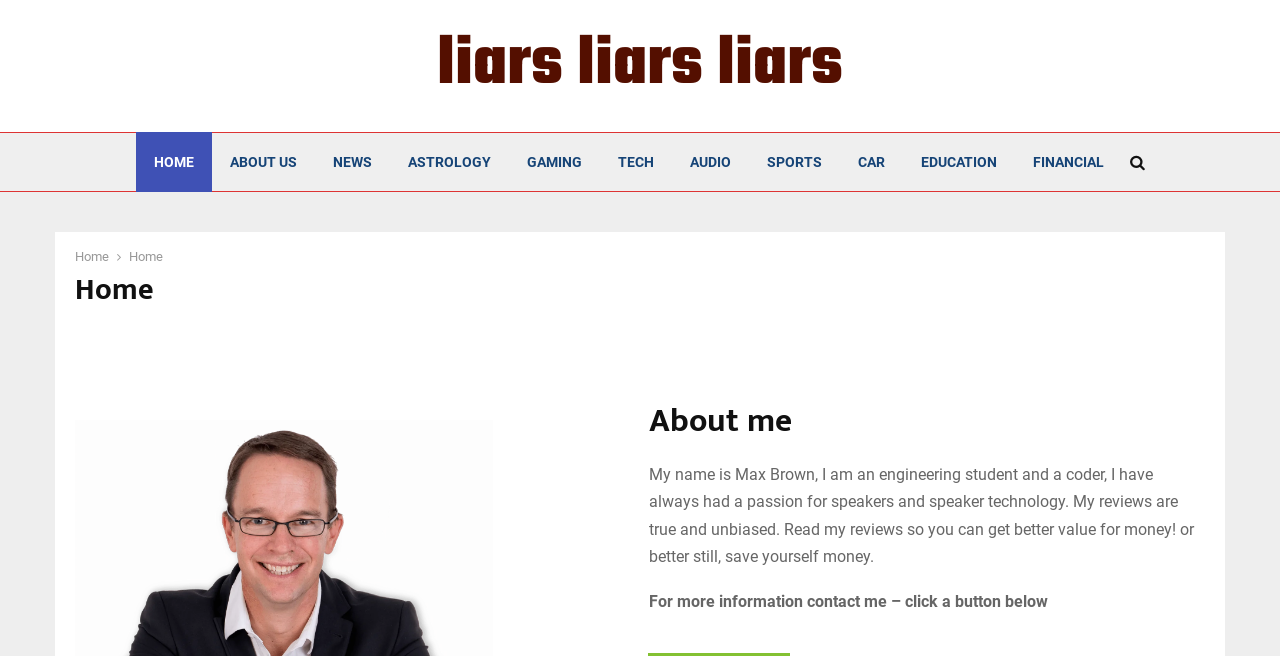Present a detailed account of what is displayed on the webpage.

The webpage is titled "SpeakerXpert - An Authority on Speakers" and has a prominent heading "liars liars liars" at the top left corner. Below this heading, there is a horizontal navigation menu with 10 links: "HOME", "ABOUT US", "NEWS", "ASTROLOGY", "GAMING", "TECH", "AUDIO", "SPORTS", "CAR", and "FINANCIAL", evenly spaced across the top of the page.

On the left side of the page, there are two "Home" links, one above the other. Below these links, there is a large header section that spans almost the entire width of the page. Within this section, there is a heading "Home" at the top, followed by a heading "About me" in the middle. Below the "About me" heading, there is a paragraph of text that introduces the author, Max Brown, an engineering student and coder with a passion for speakers and speaker technology. The text also mentions that his reviews are true and unbiased, and invites readers to read his reviews to get better value for money.

At the bottom of the page, there is a static text that says "For more information contact me – click a button below", but the button itself is not described in the accessibility tree.